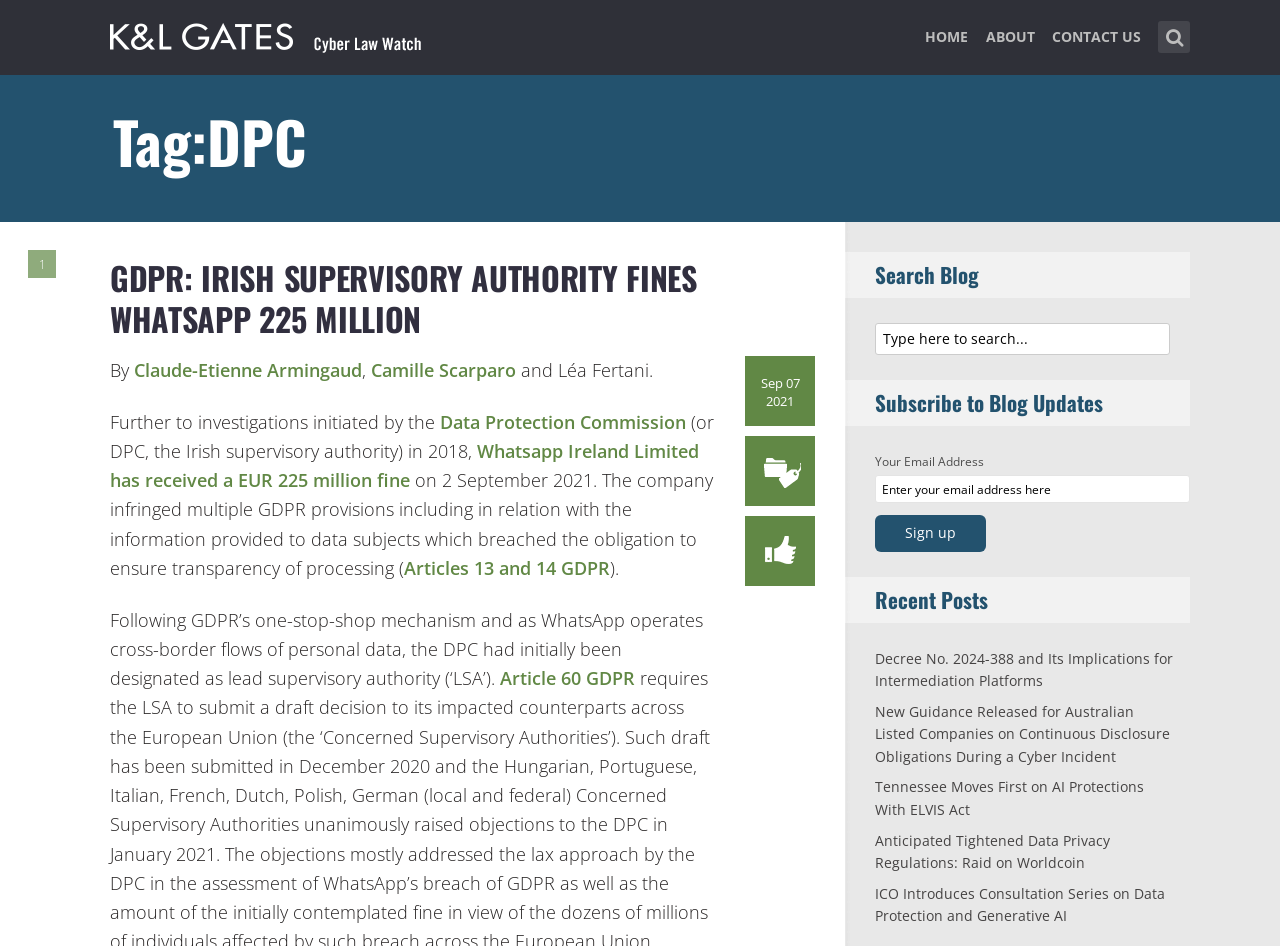Bounding box coordinates are specified in the format (top-left x, top-left y, bottom-right x, bottom-right y). All values are floating point numbers bounded between 0 and 1. Please provide the bounding box coordinate of the region this sentence describes: About

[0.77, 0.023, 0.808, 0.08]